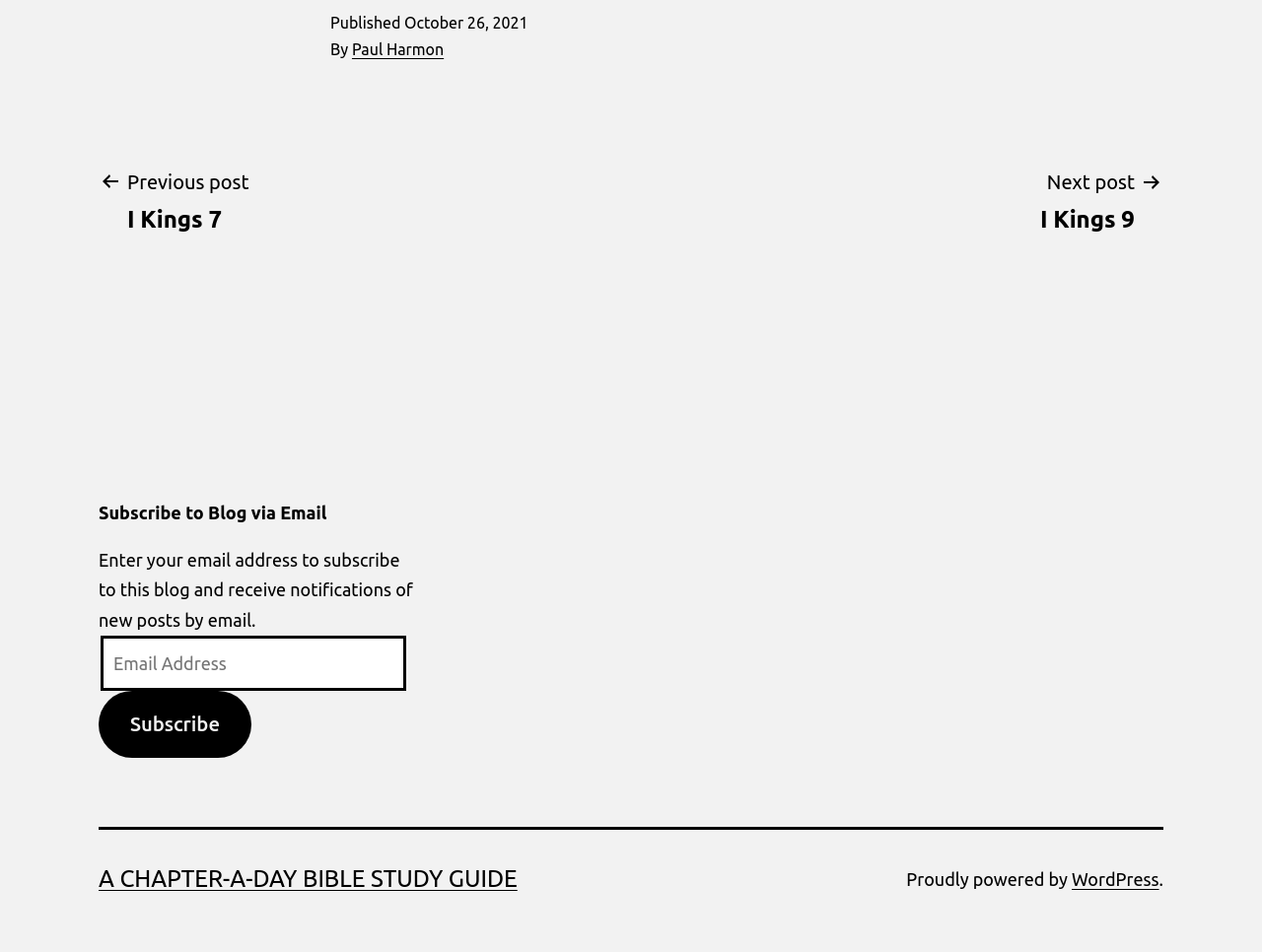What is the category of the post?
Carefully examine the image and provide a detailed answer to the question.

The category of the post can be found in the top section of the webpage, where it says 'Categorized as' followed by the category name 'The Word Made Fresh', which is a link.